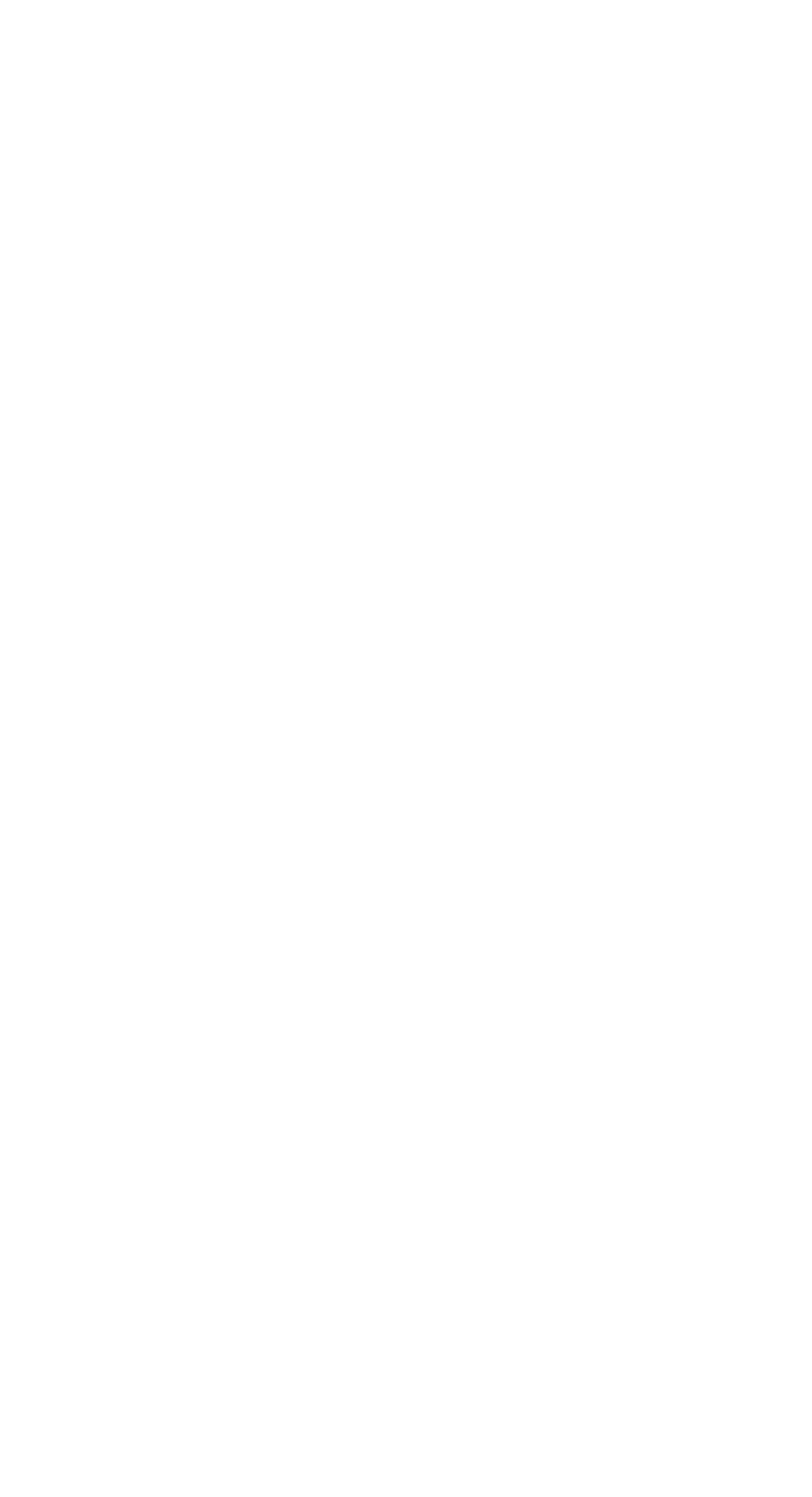Determine the bounding box for the UI element described here: "name="fld_8768091" placeholder="Name"".

[0.2, 0.274, 0.762, 0.346]